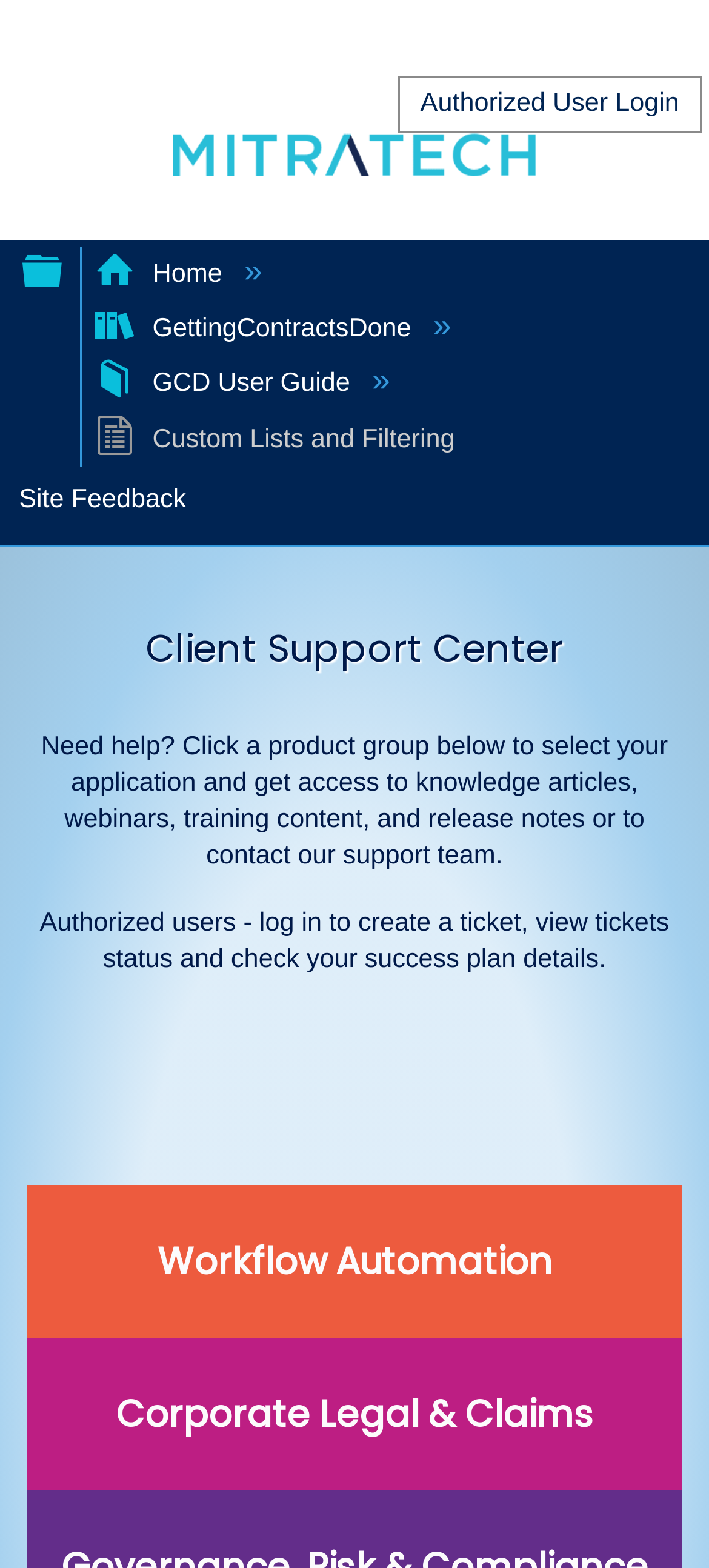What is the text above the 'Client Support Center' heading?
Look at the screenshot and respond with a single word or phrase.

Custom Lists and Filtering